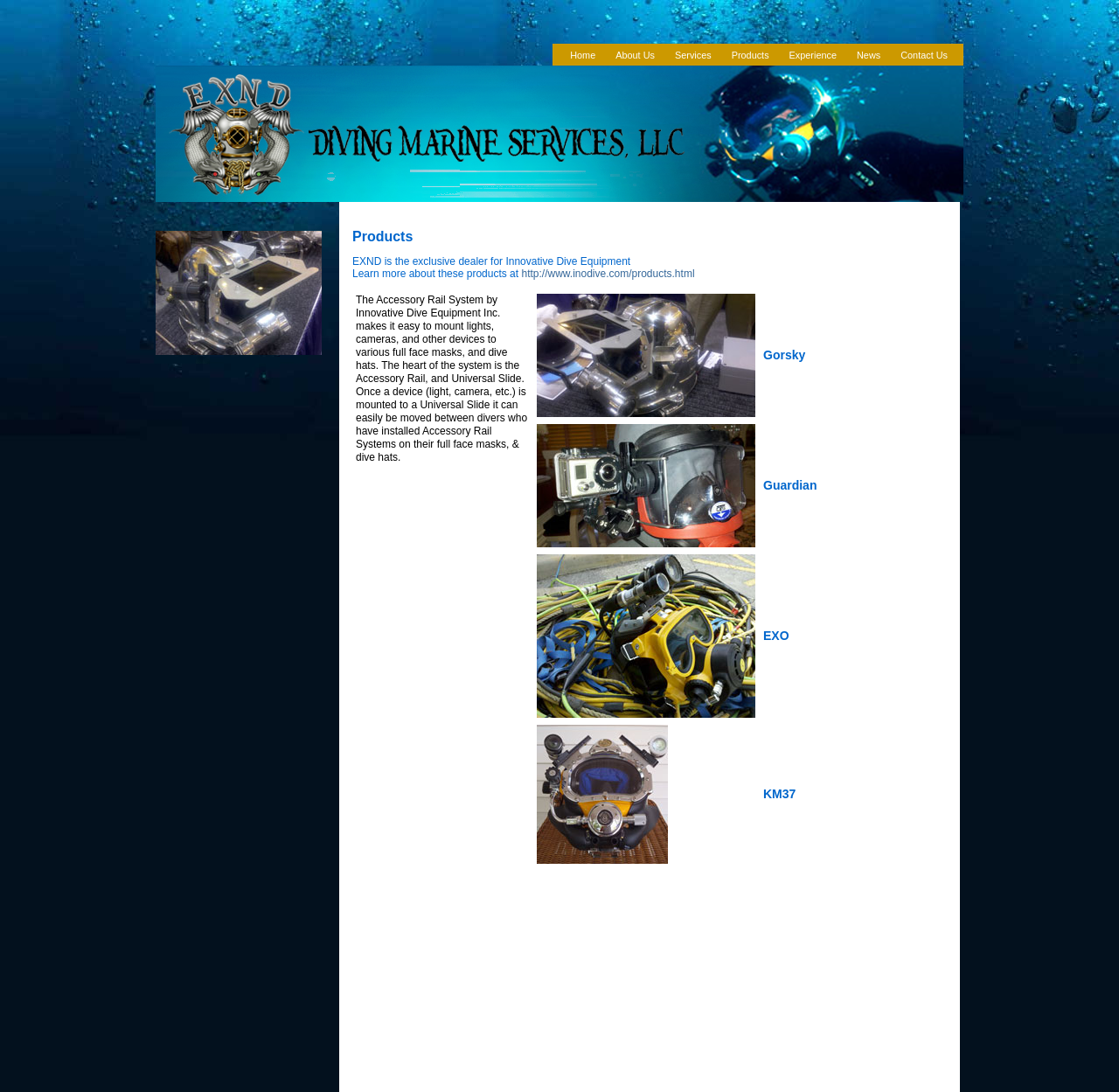Show the bounding box coordinates of the element that should be clicked to complete the task: "Explore EXND Products".

[0.139, 0.211, 0.295, 0.325]